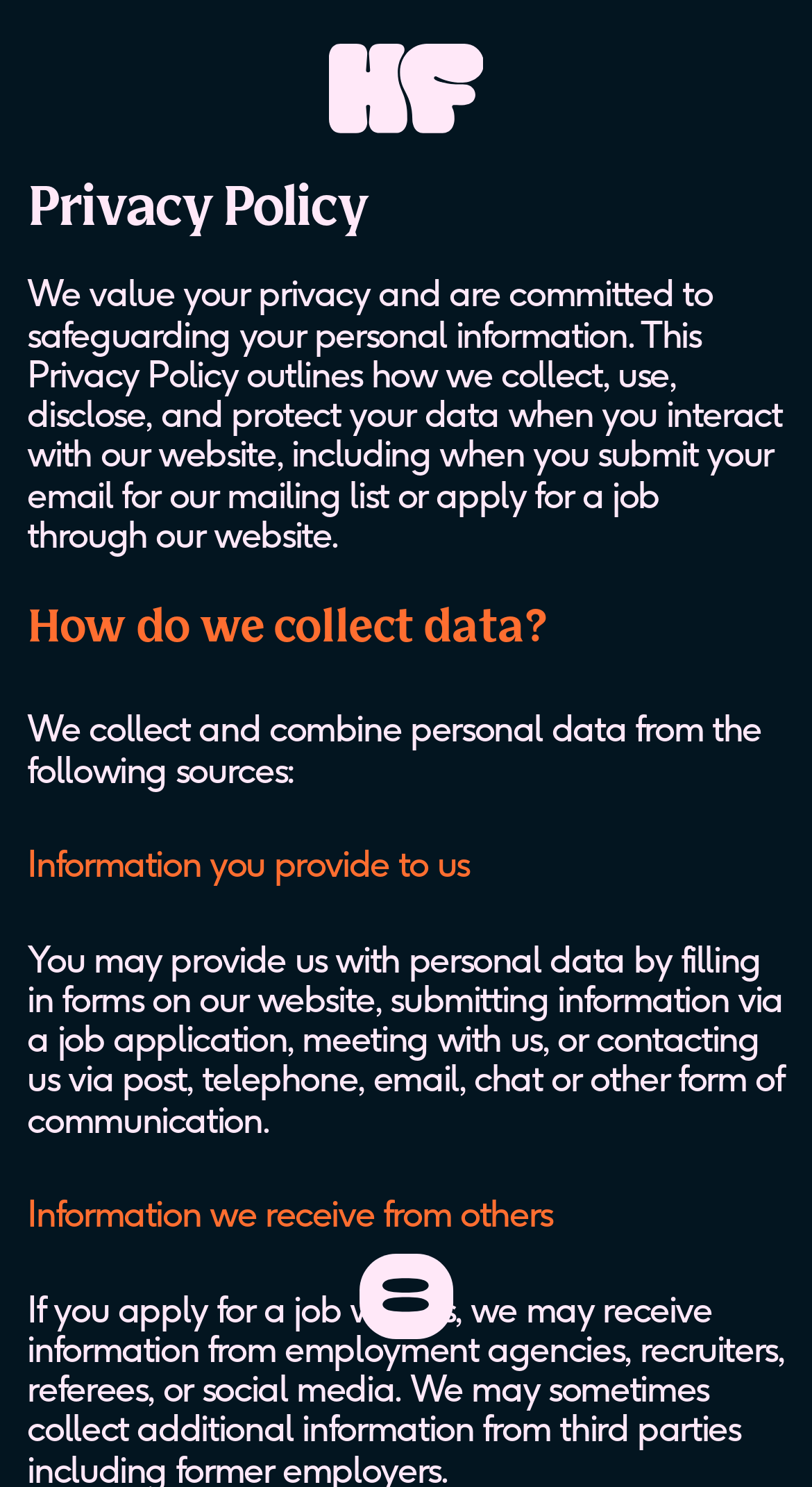Determine the bounding box coordinates for the UI element with the following description: "About us". The coordinates should be four float numbers between 0 and 1, represented as [left, top, right, bottom].

[0.35, 0.366, 0.65, 0.441]